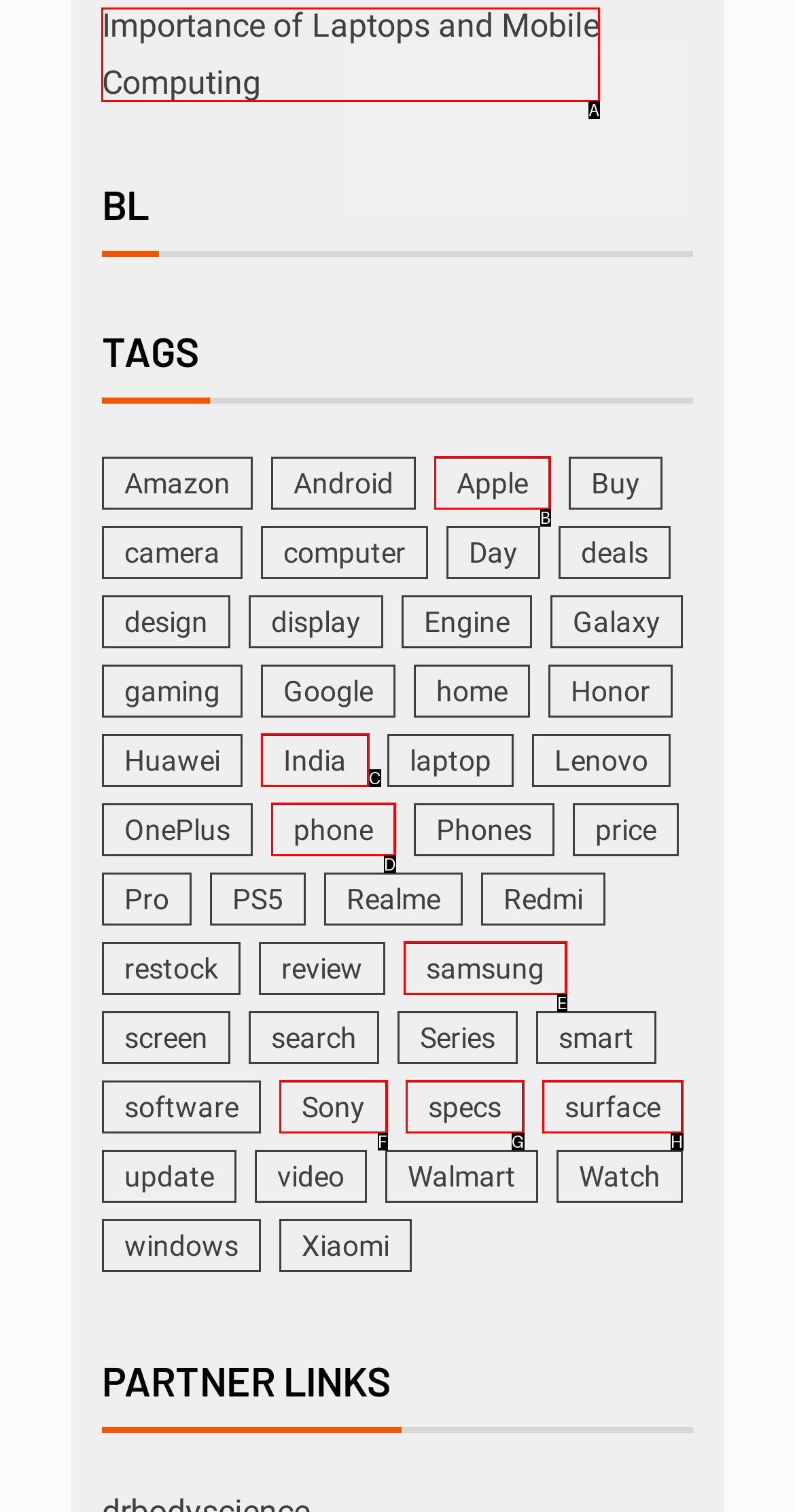Identify the correct HTML element to click for the task: Click on 'Importance of Laptops and Mobile Computing'. Provide the letter of your choice.

A